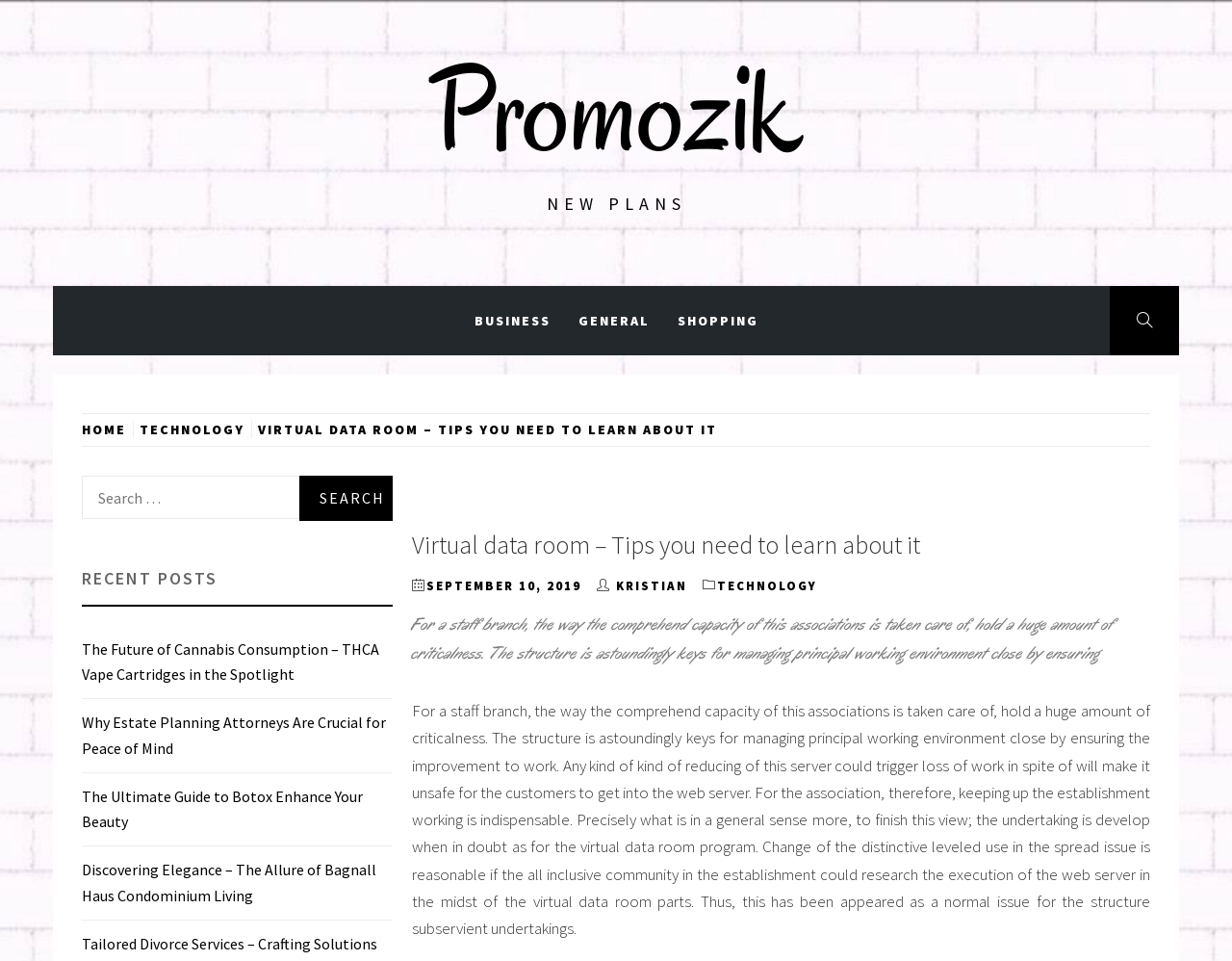Find and indicate the bounding box coordinates of the region you should select to follow the given instruction: "Check the 'RECENT POSTS'".

[0.066, 0.574, 0.319, 0.631]